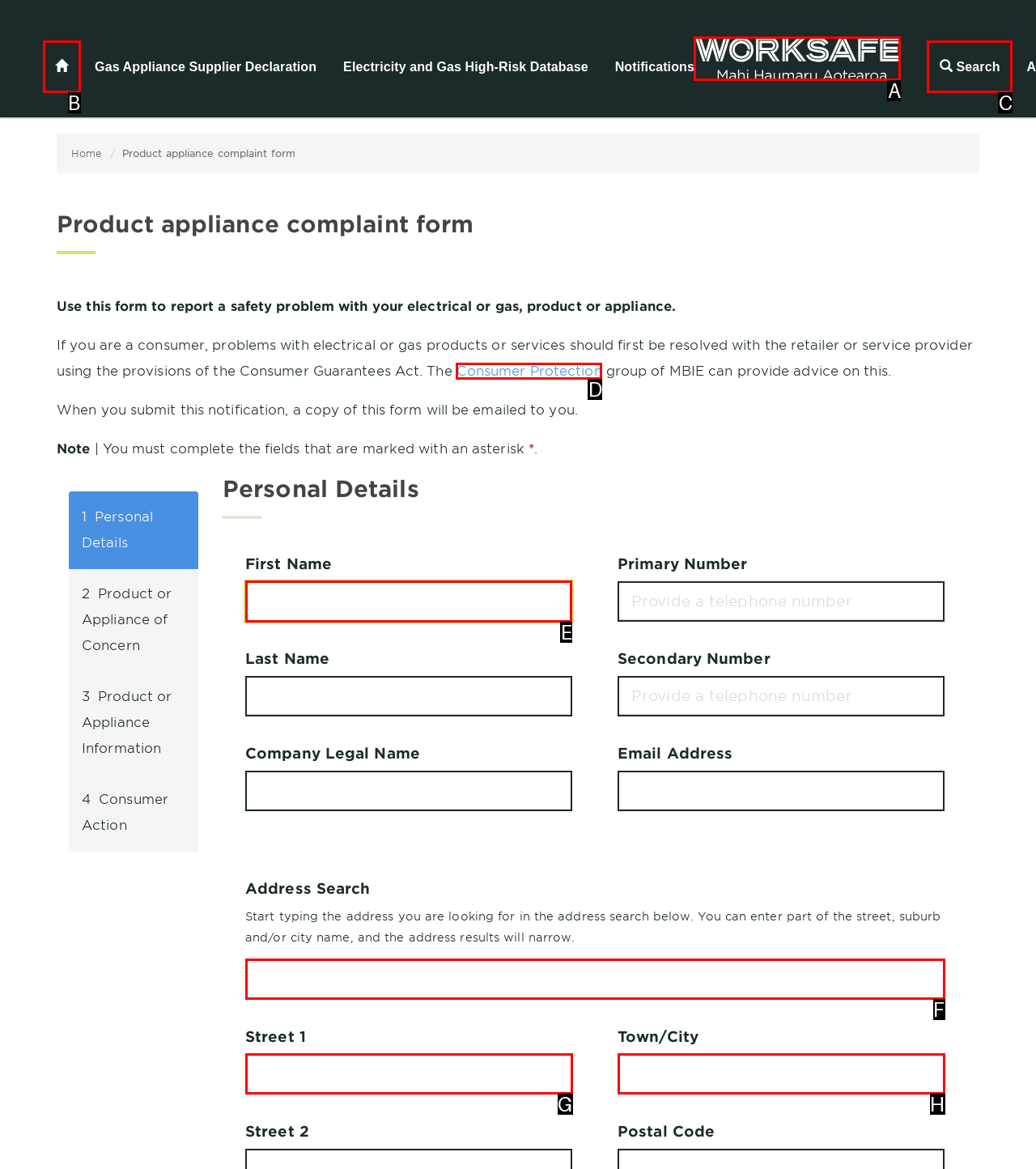Point out the correct UI element to click to carry out this instruction: switch to English language
Answer with the letter of the chosen option from the provided choices directly.

None